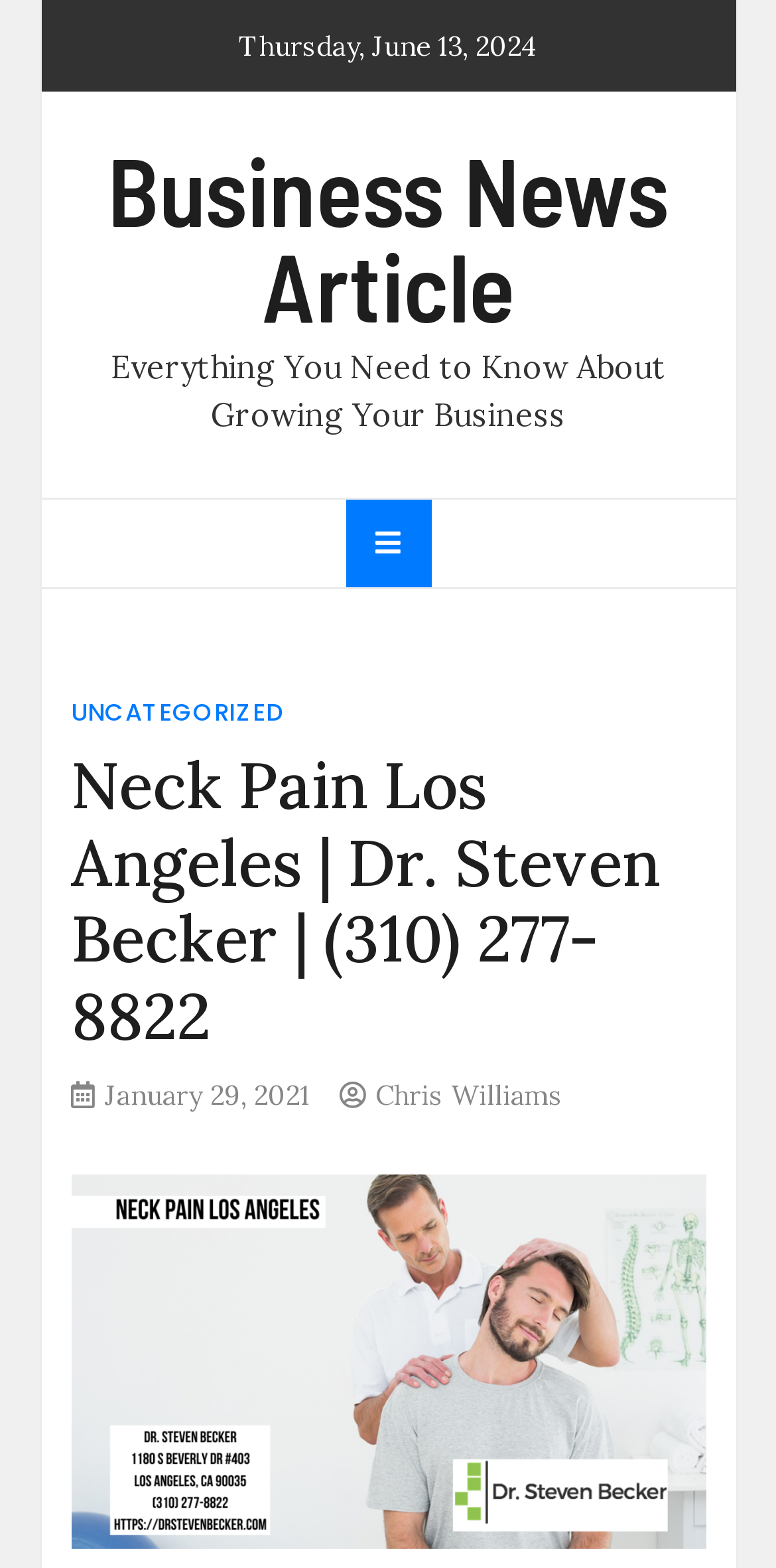Given the description of the UI element: "January 29, 2021", predict the bounding box coordinates in the form of [left, top, right, bottom], with each value being a float between 0 and 1.

[0.135, 0.687, 0.399, 0.71]